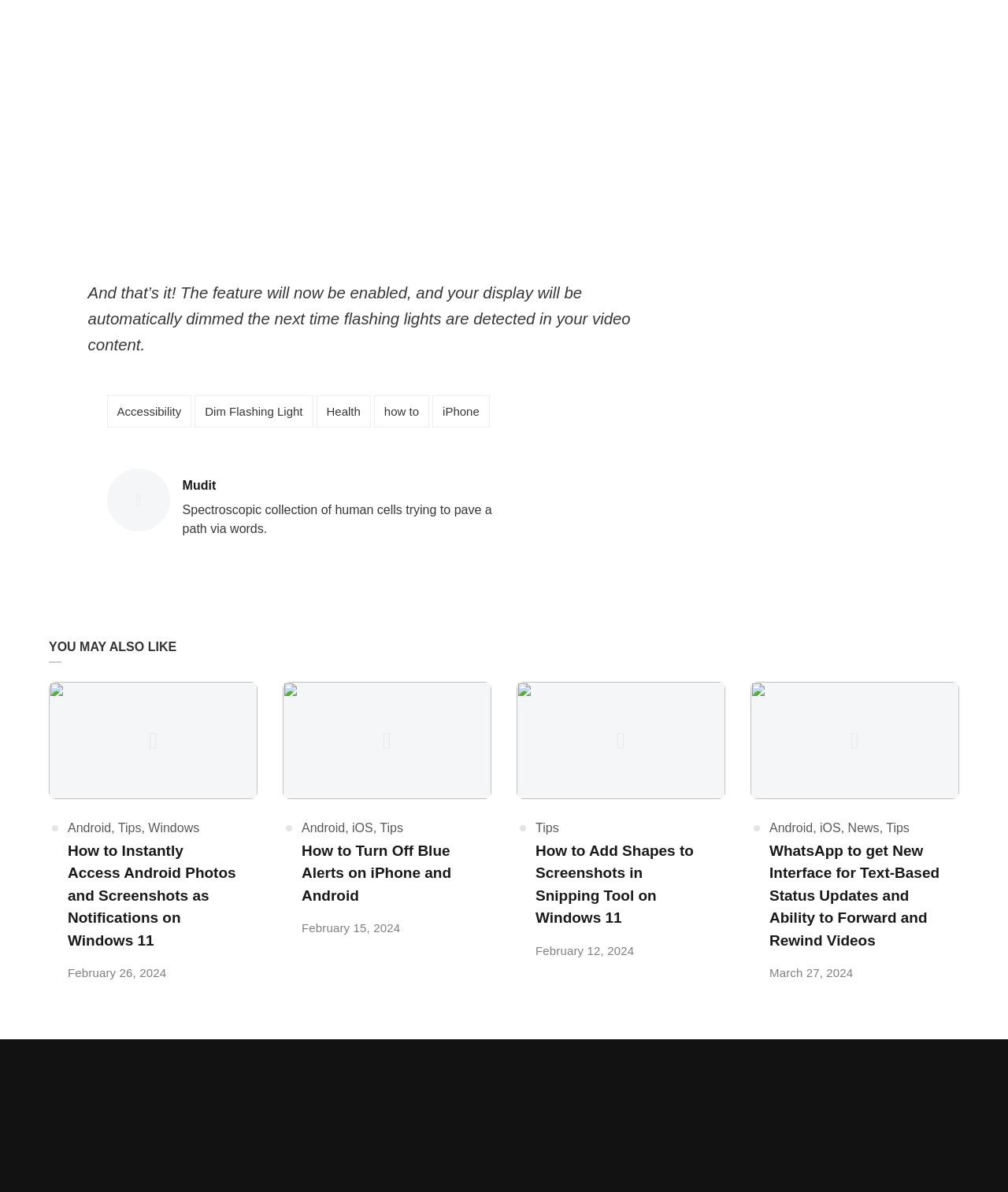From the webpage screenshot, predict the bounding box of the UI element that matches this description: "Android".

[0.763, 0.689, 0.806, 0.7]